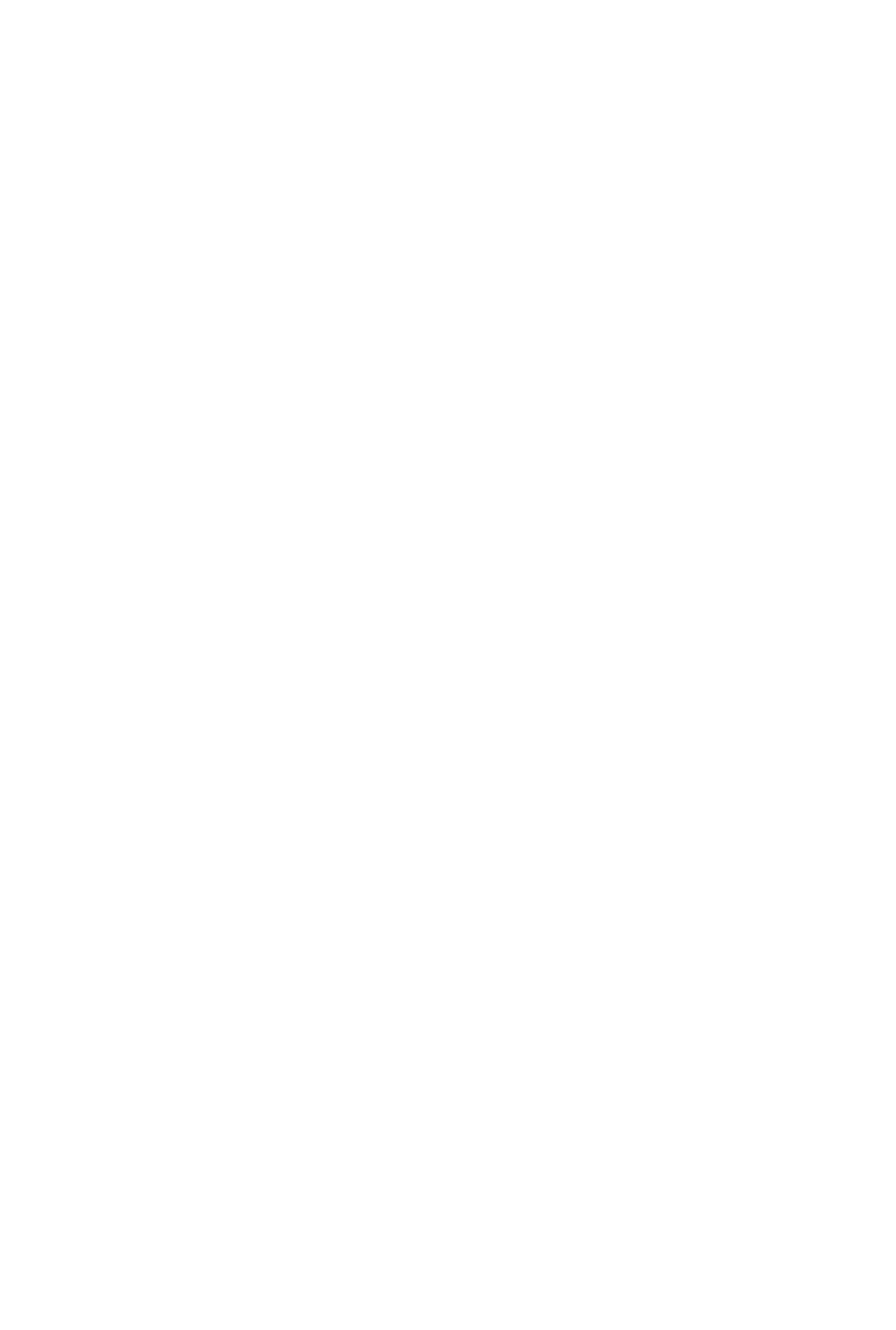Please identify the bounding box coordinates of the element that needs to be clicked to execute the following command: "View the Archive". Provide the bounding box using four float numbers between 0 and 1, formatted as [left, top, right, bottom].

[0.051, 0.676, 0.177, 0.702]